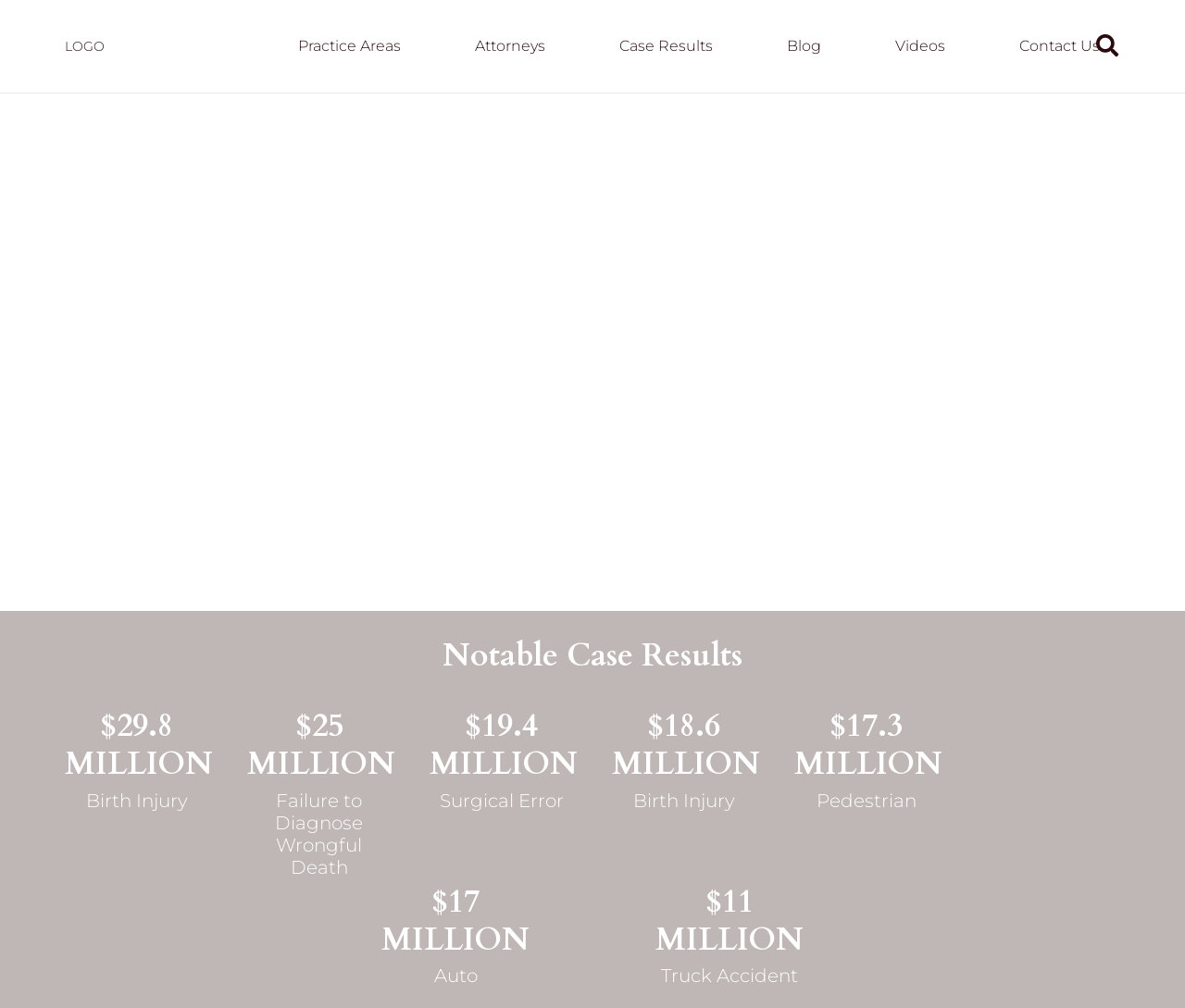Please give a succinct answer to the question in one word or phrase:
What is the topmost link on the webpage?

Home